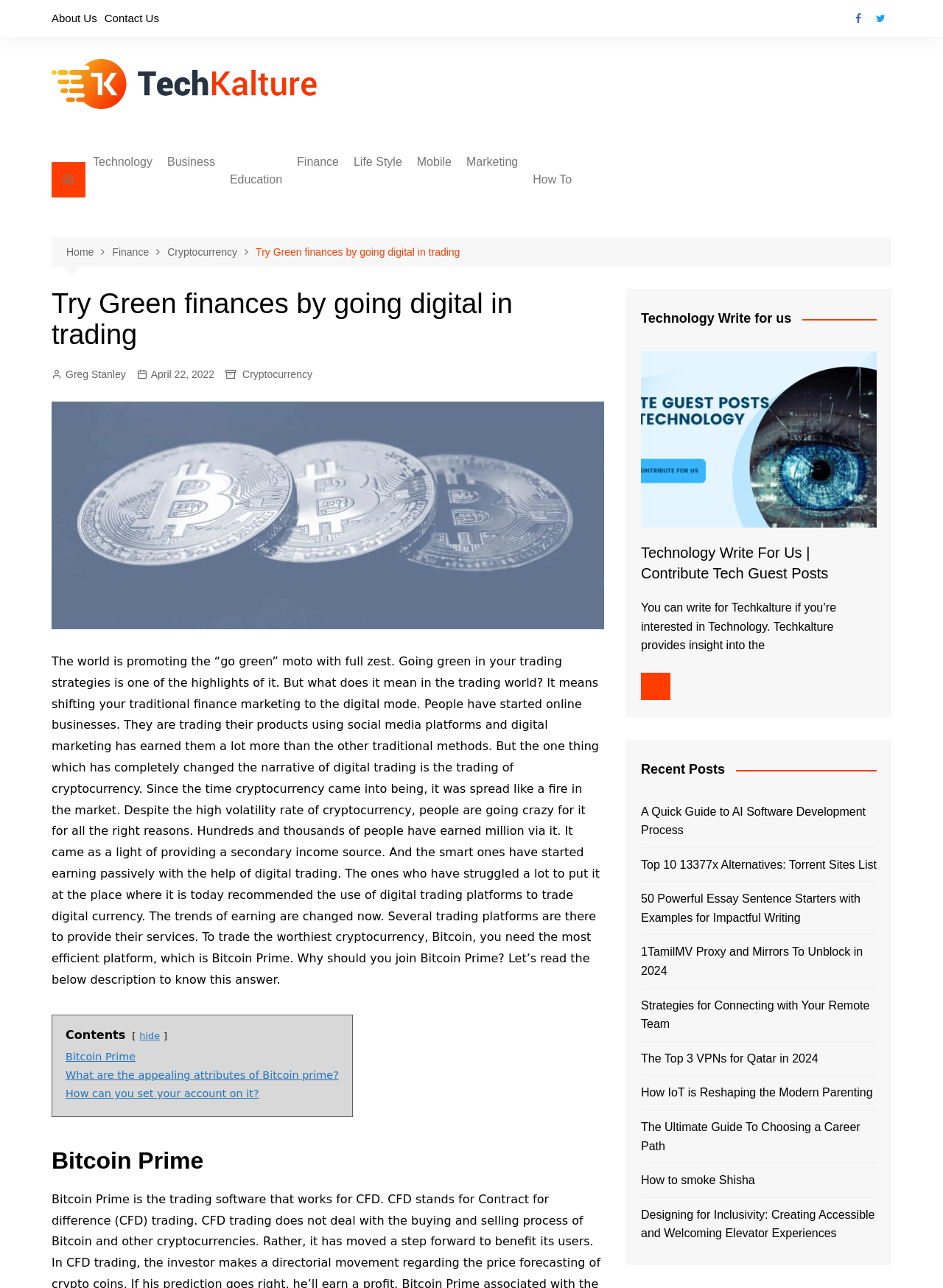Using details from the image, please answer the following question comprehensively:
What is the name of the author of the article?

The webpage mentions the author's name as Greg Stanley, along with the date of publication, April 22, 2022.